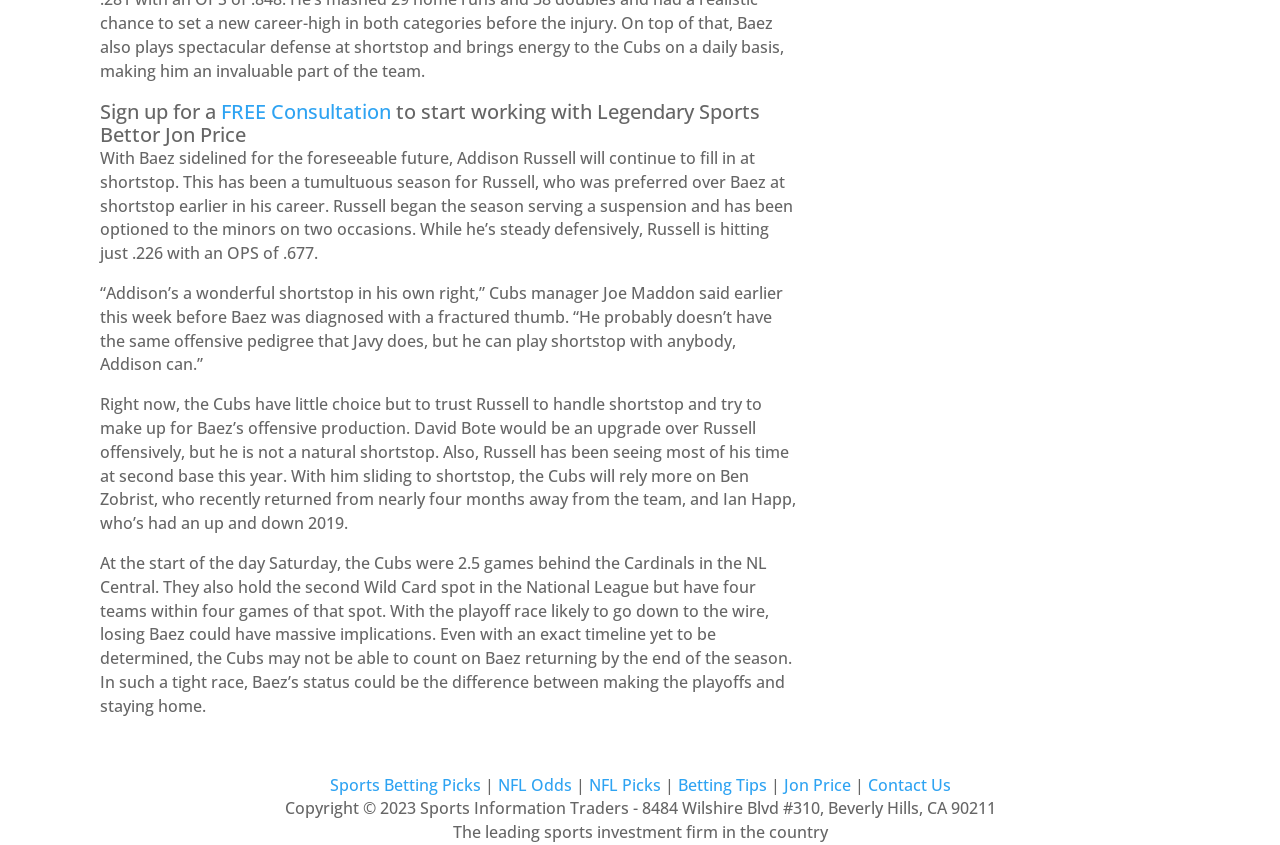Respond with a single word or short phrase to the following question: 
Who is the manager of the Cubs?

Joe Maddon